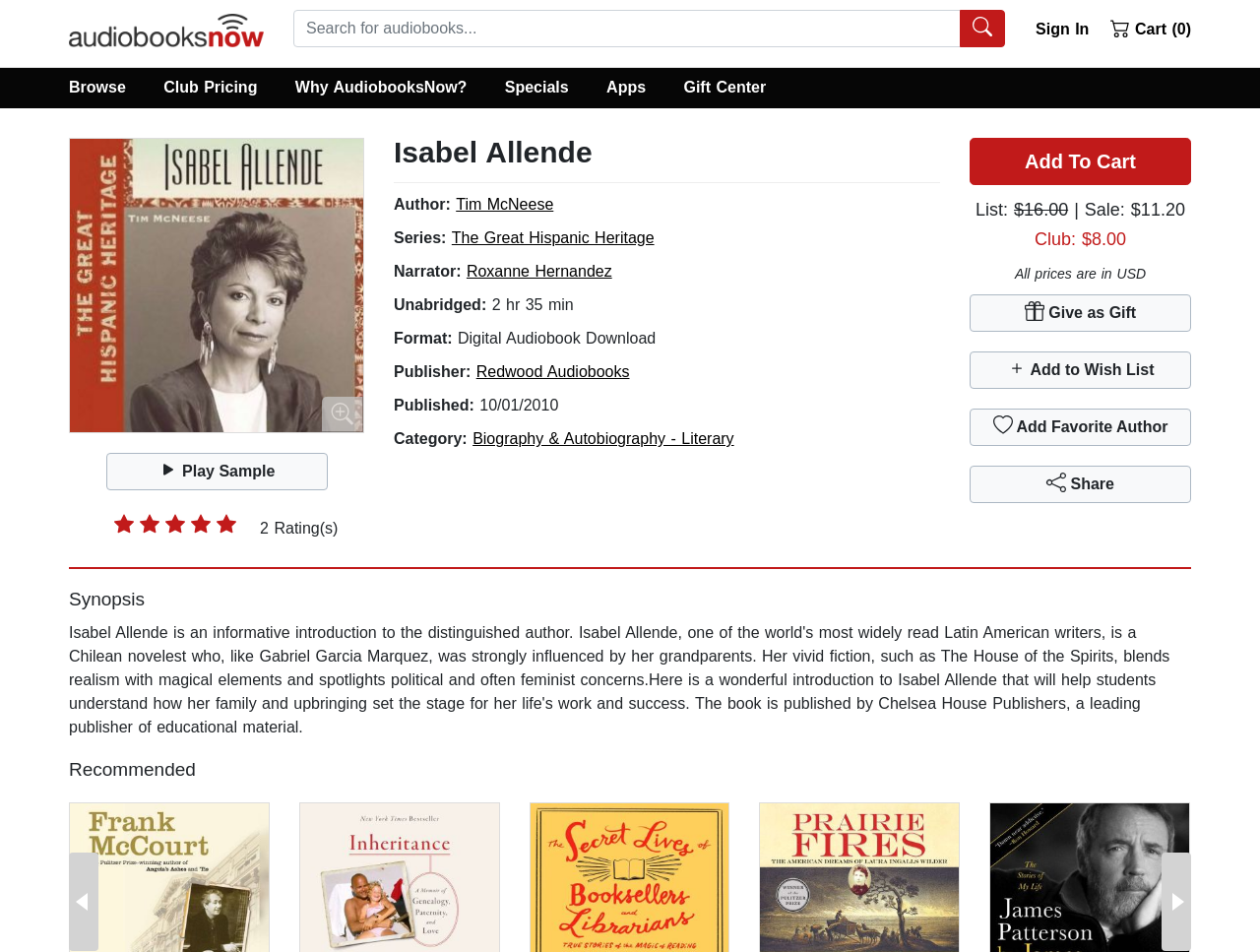Please identify the bounding box coordinates of the region to click in order to complete the task: "Play Sample". The coordinates must be four float numbers between 0 and 1, specified as [left, top, right, bottom].

[0.084, 0.476, 0.26, 0.515]